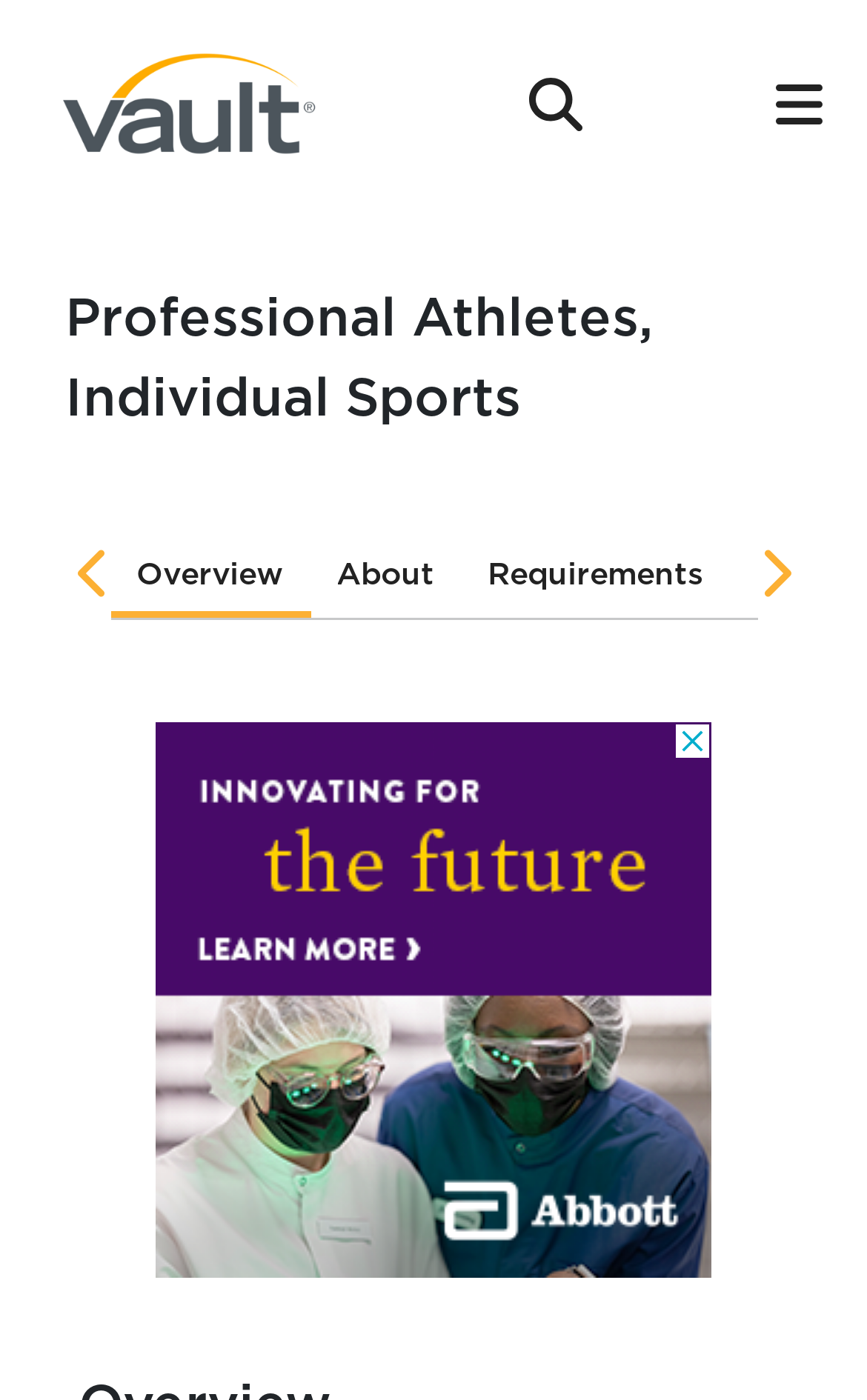Provide a comprehensive caption for the webpage.

The webpage is about Professional athletes—individual sports, providing information on job descriptions, duties, and salary. At the top left corner, there is a logo image with a link. Below the logo, there is a prominent heading "Professional Athletes, Individual Sports" that spans almost the entire width of the page. 

To the right of the logo, there are three hidden buttons. Below the heading, there is a horizontal tab list with three tabs: "Overview", "About", and "Requirements". The "Overview" tab is selected by default. Each tab has a corresponding generic element with the same text. 

Below the tab list, there is a horizontal separator line. On the right side of the separator, there is another hidden button. Below the separator, there is a large advertisement section that takes up most of the page's width, containing an iframe with the advertisement content.